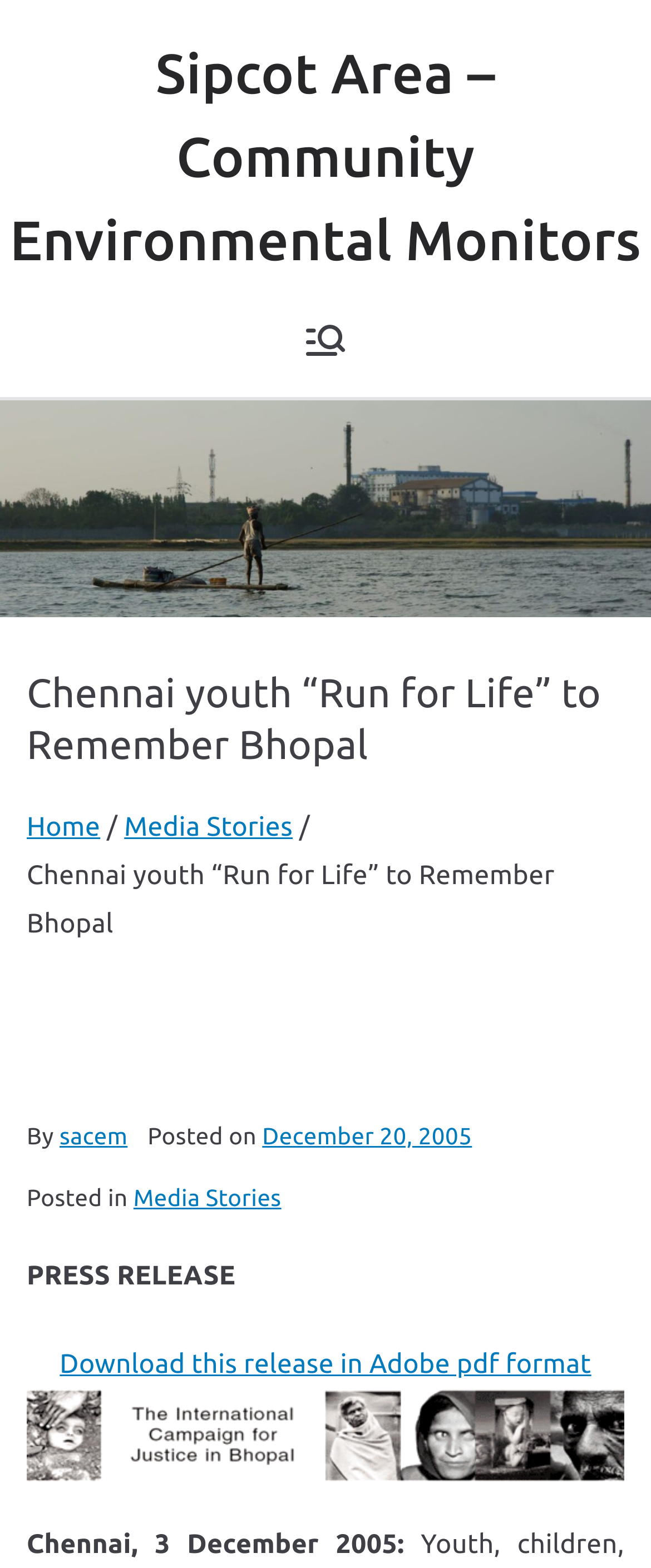Please extract the webpage's main title and generate its text content.

Chennai youth “Run for Life” to Remember Bhopal